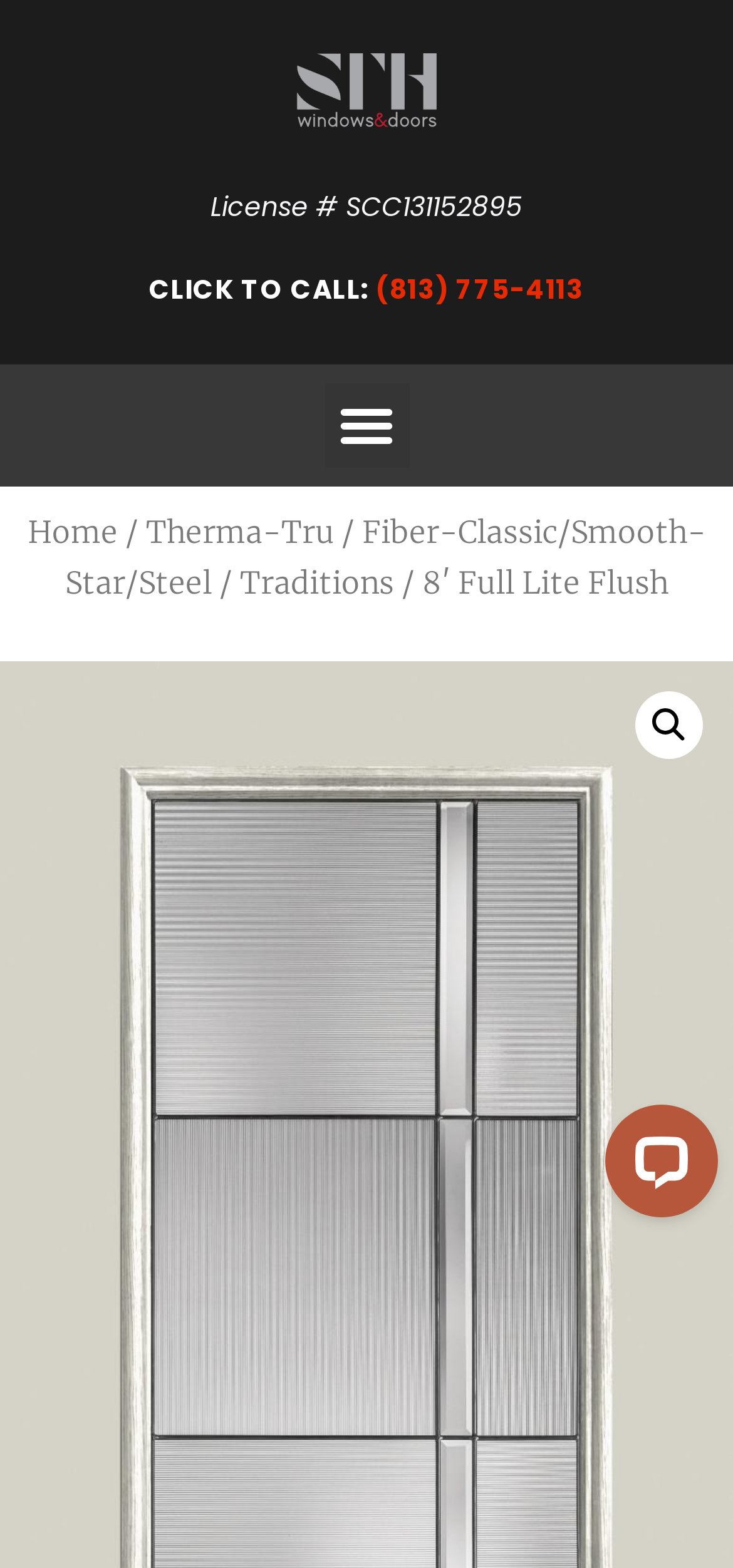Write an exhaustive caption that covers the webpage's main aspects.

The webpage appears to be a product page for Therma-Tru Traditions steel doors, specifically the "8' Full Lite Flush" model. At the top left, there is a logo and link to "STH Windows & Doors" accompanied by an image. Below this, there is a license number and a "CLICK TO CALL" button with a phone number.

To the right of the logo, there is a menu toggle button. Below this, there is a breadcrumb navigation menu that shows the path "Home > Therma-Tru > Fiber-Classic/Smooth-Star/Steel > Traditions > 8' Full Lite Flush". The navigation menu spans almost the entire width of the page.

At the top right, there is a search icon (magnifying glass) that can be clicked to search the website. At the bottom right, there is a LiveChat chat widget iframe, which allows users to interact with customer support.

The meta description suggests that the Therma-Tru Traditions steel doors offer a combination of distinctive styling, affordability, and durability, making them a versatile option for front entry and house-to-garage doors.